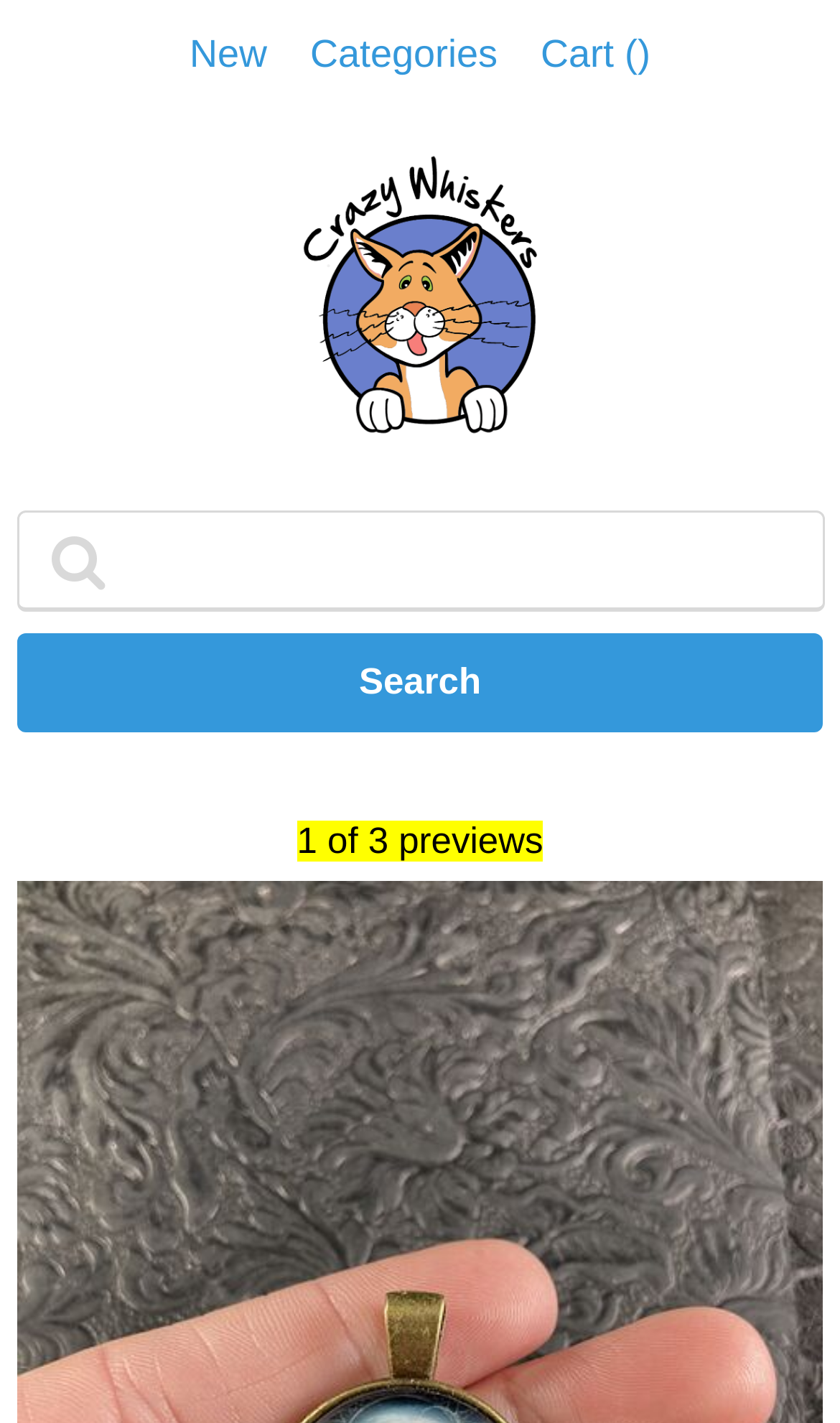How many links are in the top navigation bar?
Using the visual information, answer the question in a single word or phrase.

3